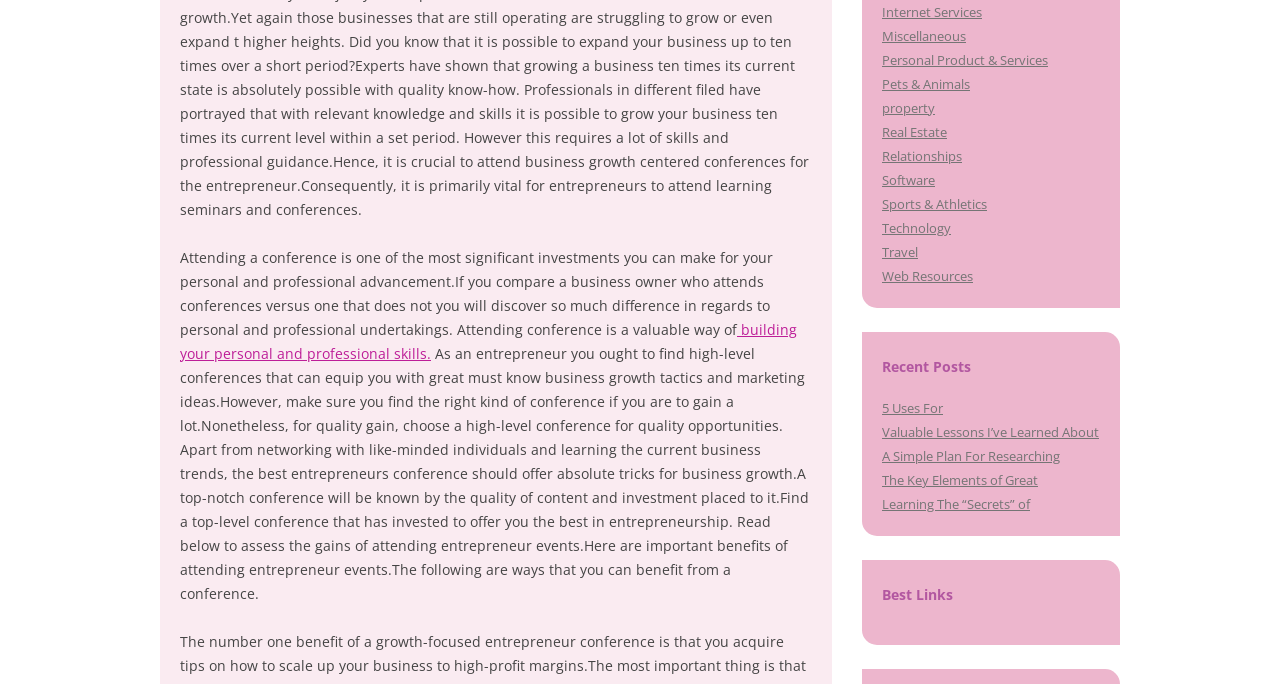Using the element description Pets & Animals, predict the bounding box coordinates for the UI element. Provide the coordinates in (top-left x, top-left y, bottom-right x, bottom-right y) format with values ranging from 0 to 1.

[0.689, 0.109, 0.758, 0.135]